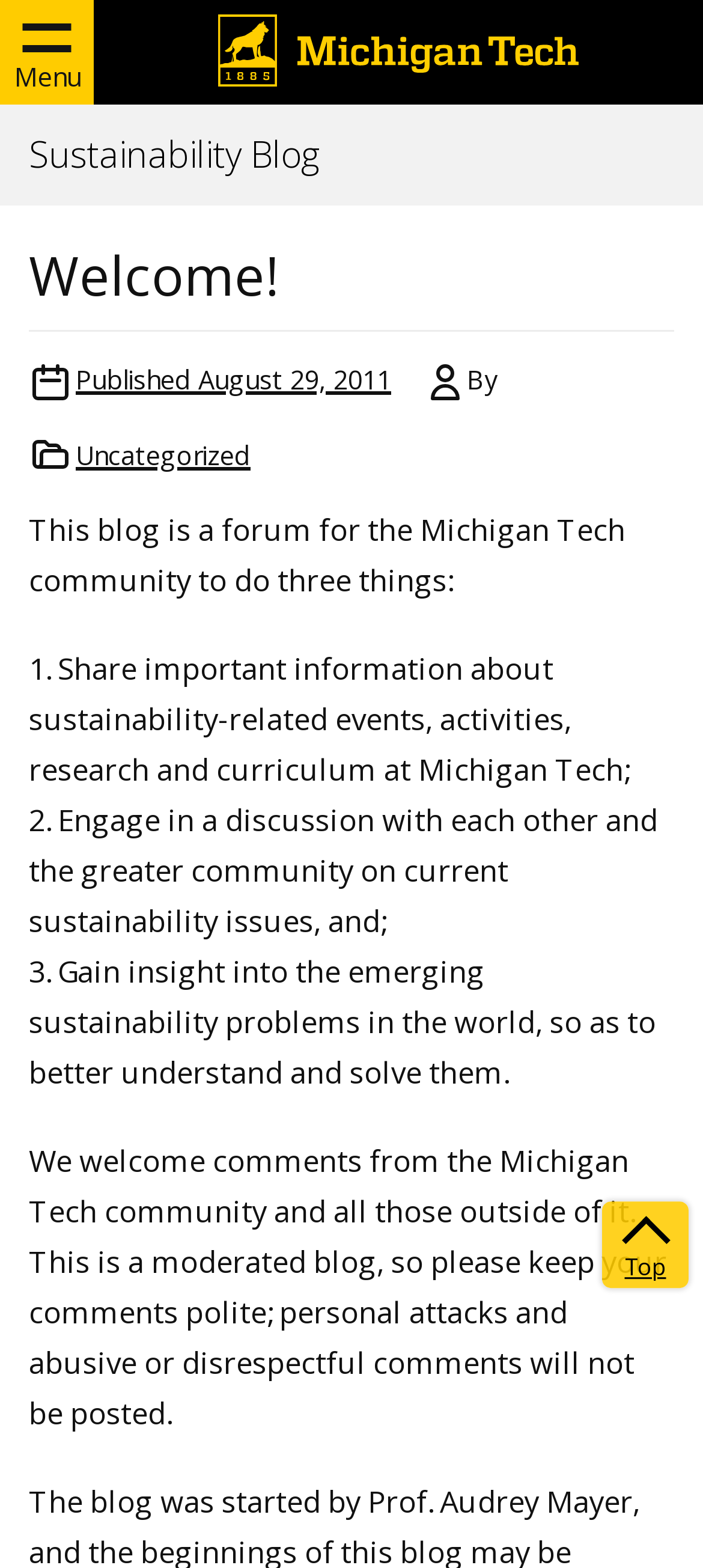Identify the bounding box of the HTML element described as: "Menu".

[0.0, 0.0, 0.133, 0.067]